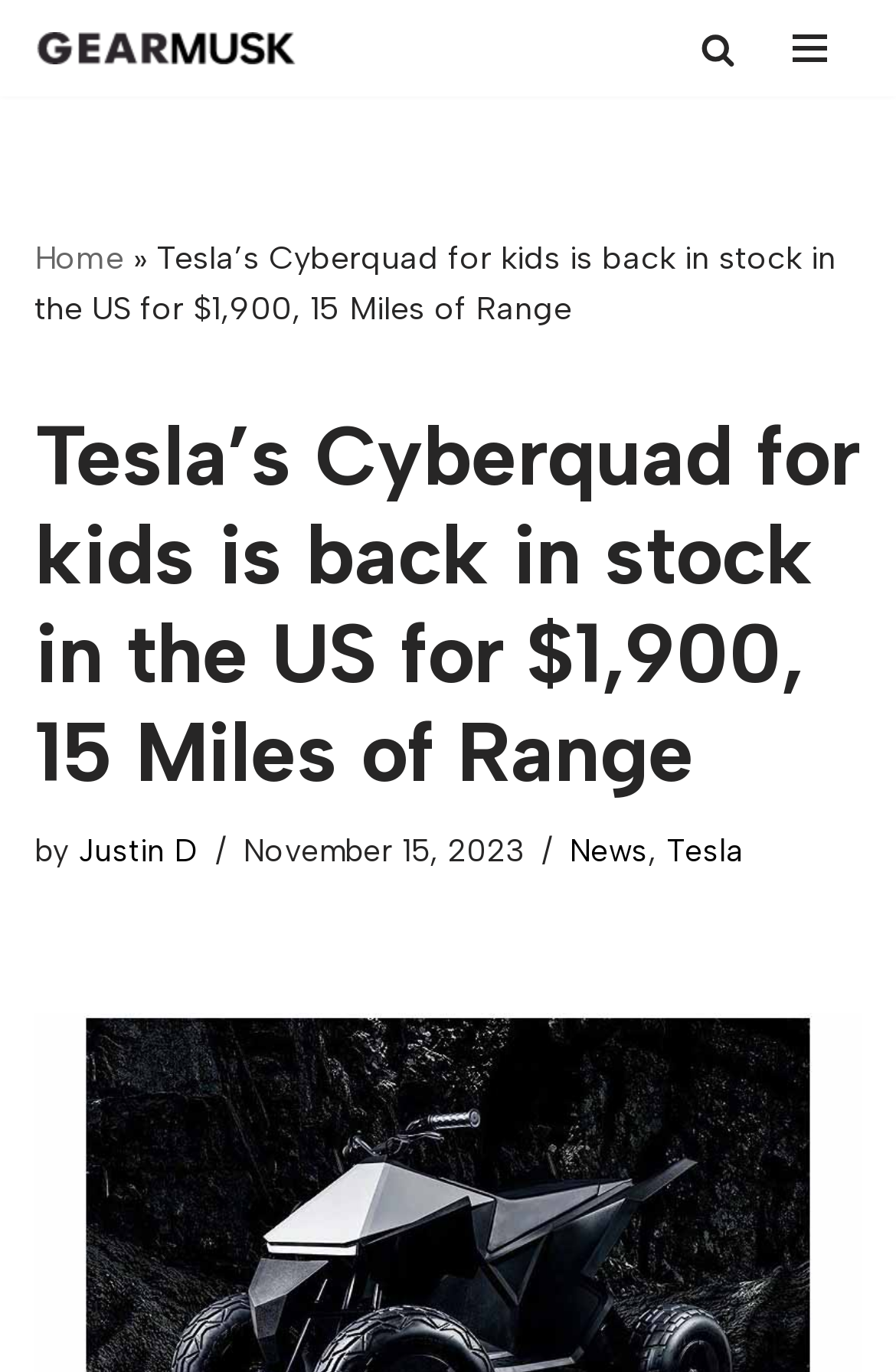Can you find the bounding box coordinates for the element to click on to achieve the instruction: "go to Gear Musk homepage"?

[0.038, 0.023, 0.346, 0.047]